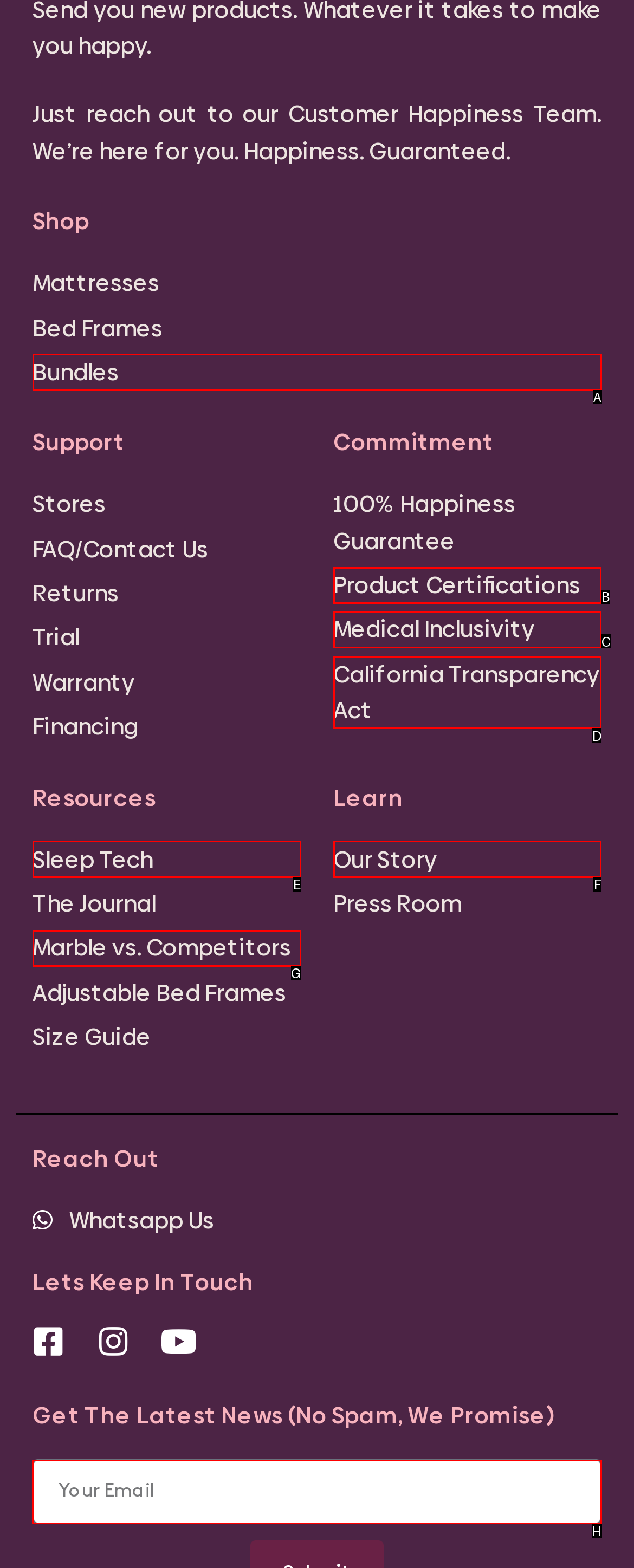Which option should be clicked to complete this task: Enter your email to get the latest news
Reply with the letter of the correct choice from the given choices.

H